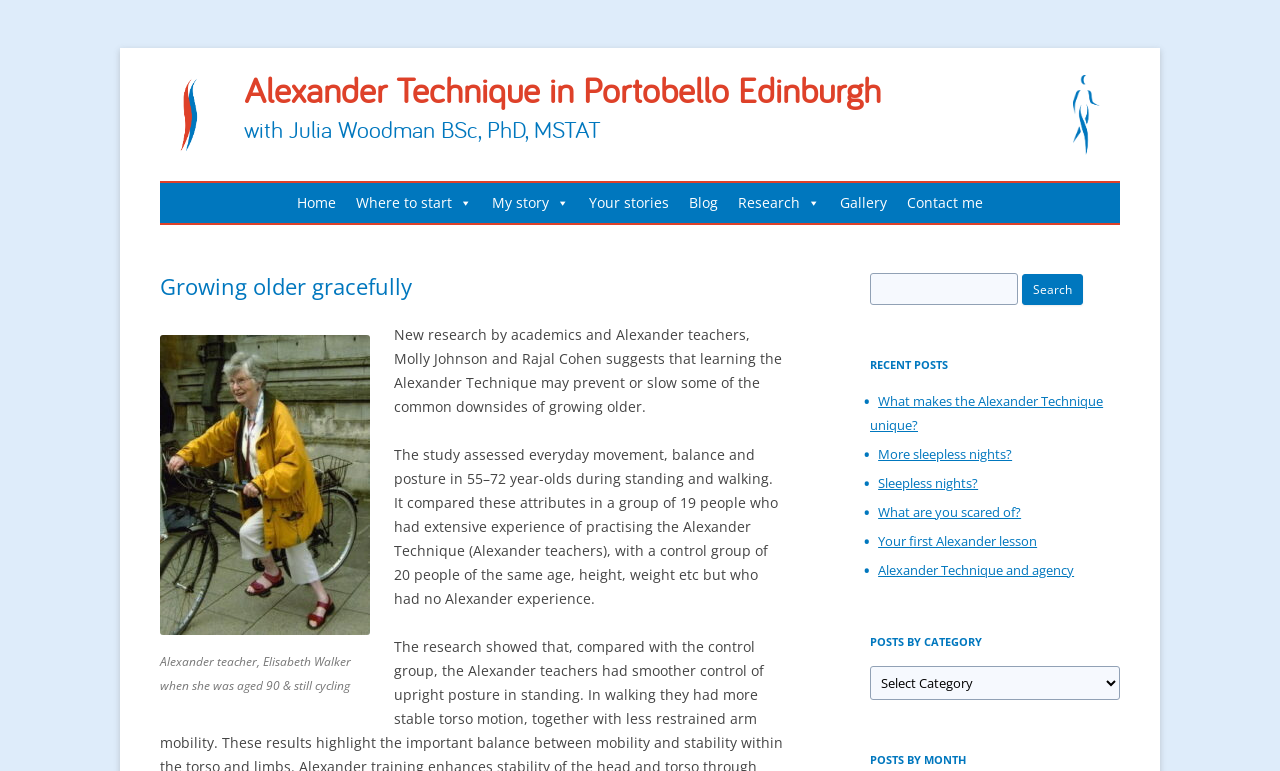Use a single word or phrase to answer the following:
Who is the author of the webpage?

Julia Woodman